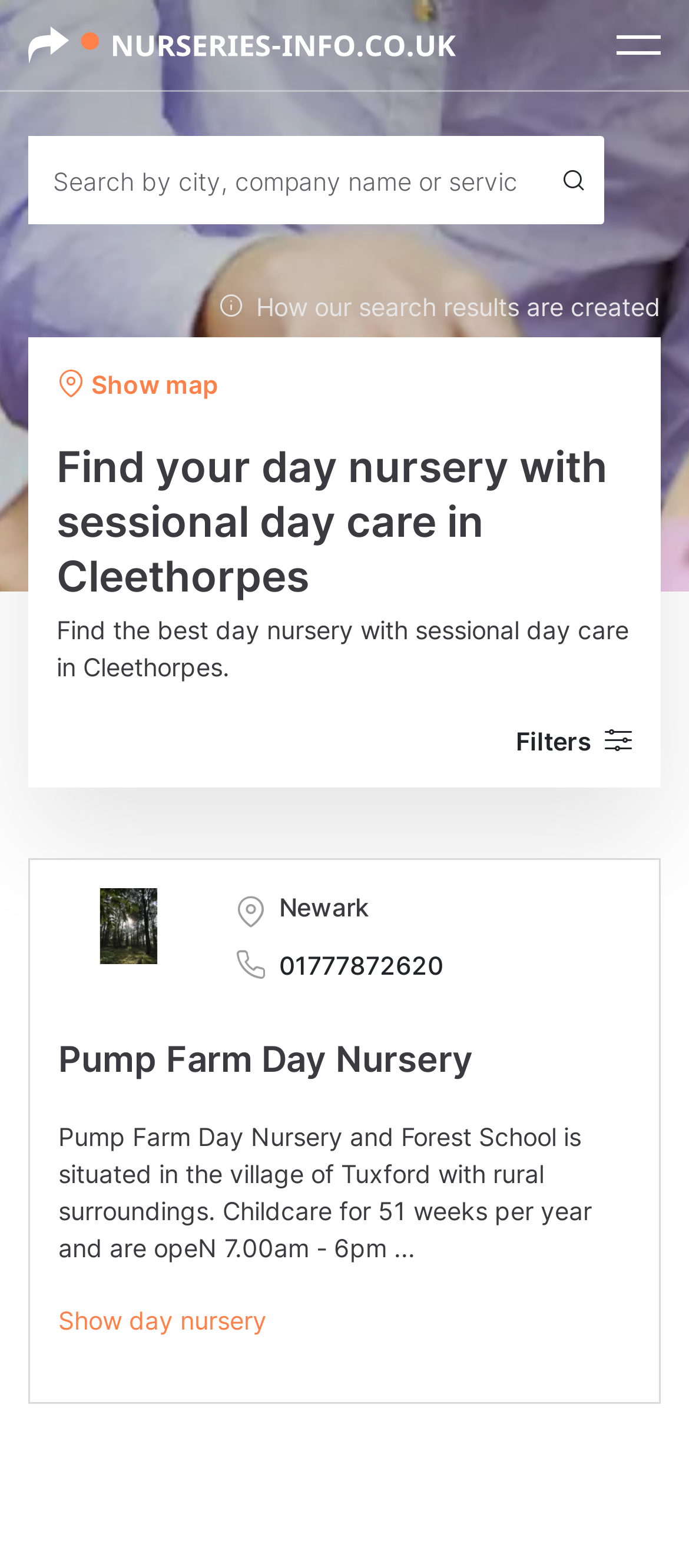Offer a comprehensive description of the webpage’s content and structure.

The webpage is a search result page for finding day nurseries with sessional day care in Cleethorpes. At the top, there is a link on the left and a button on the right. Below them, there is a search bar with a placeholder text "Search by city, company name or service" and a search button with a magnifying glass icon. 

On the top-right corner, there is a button with an icon and the text "How our search results are created". Below it, there is a button to show a map. The main heading "Find your day nursery with sessional day care in Cleethorpes" is located in the middle of the top section. 

Below the heading, there is a brief description "Find the best day nursery with sessional day care in Cleethorpes." On the right side of the description, there is a button with the text "Filters" and an icon. 

The search results are listed below, with the first result being "Pump Farm Day Nursery". The result includes a heading with the nursery's name, a link to the nursery's page, a brief description of the nursery, and a link to show more information about the nursery. There are also other results listed, including "Newark" and a link with a phone number.